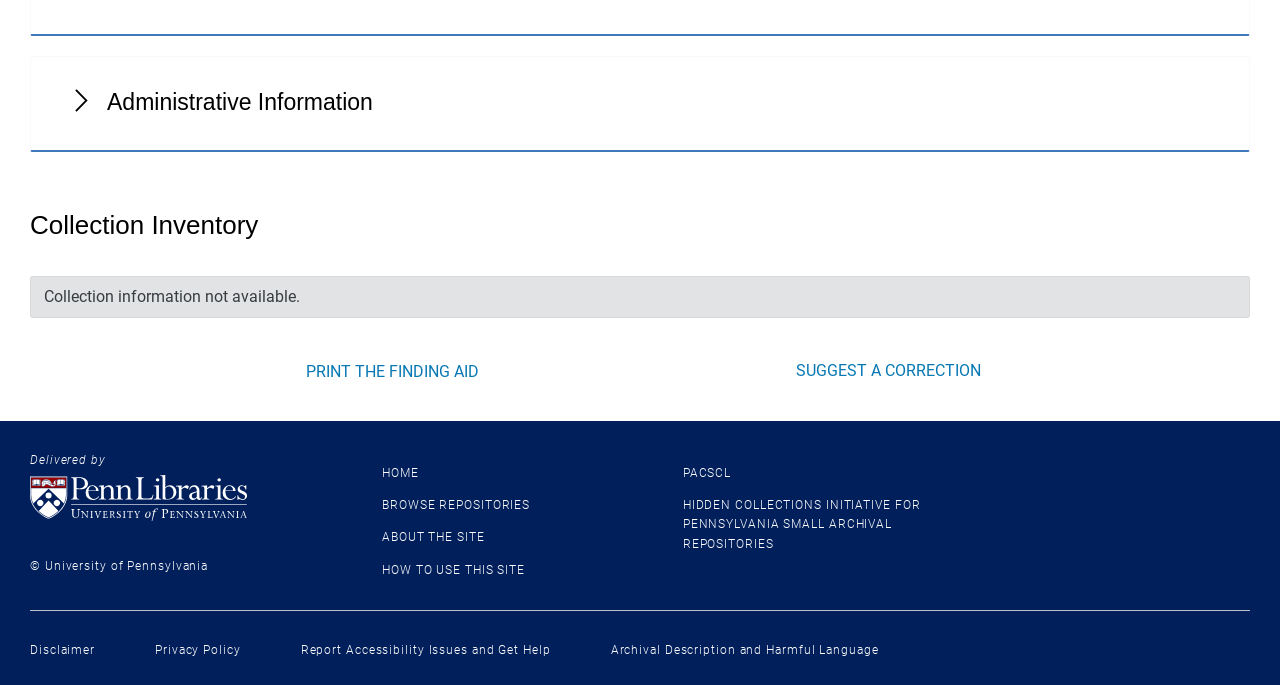Please locate the clickable area by providing the bounding box coordinates to follow this instruction: "Print the finding aid".

[0.234, 0.523, 0.379, 0.563]